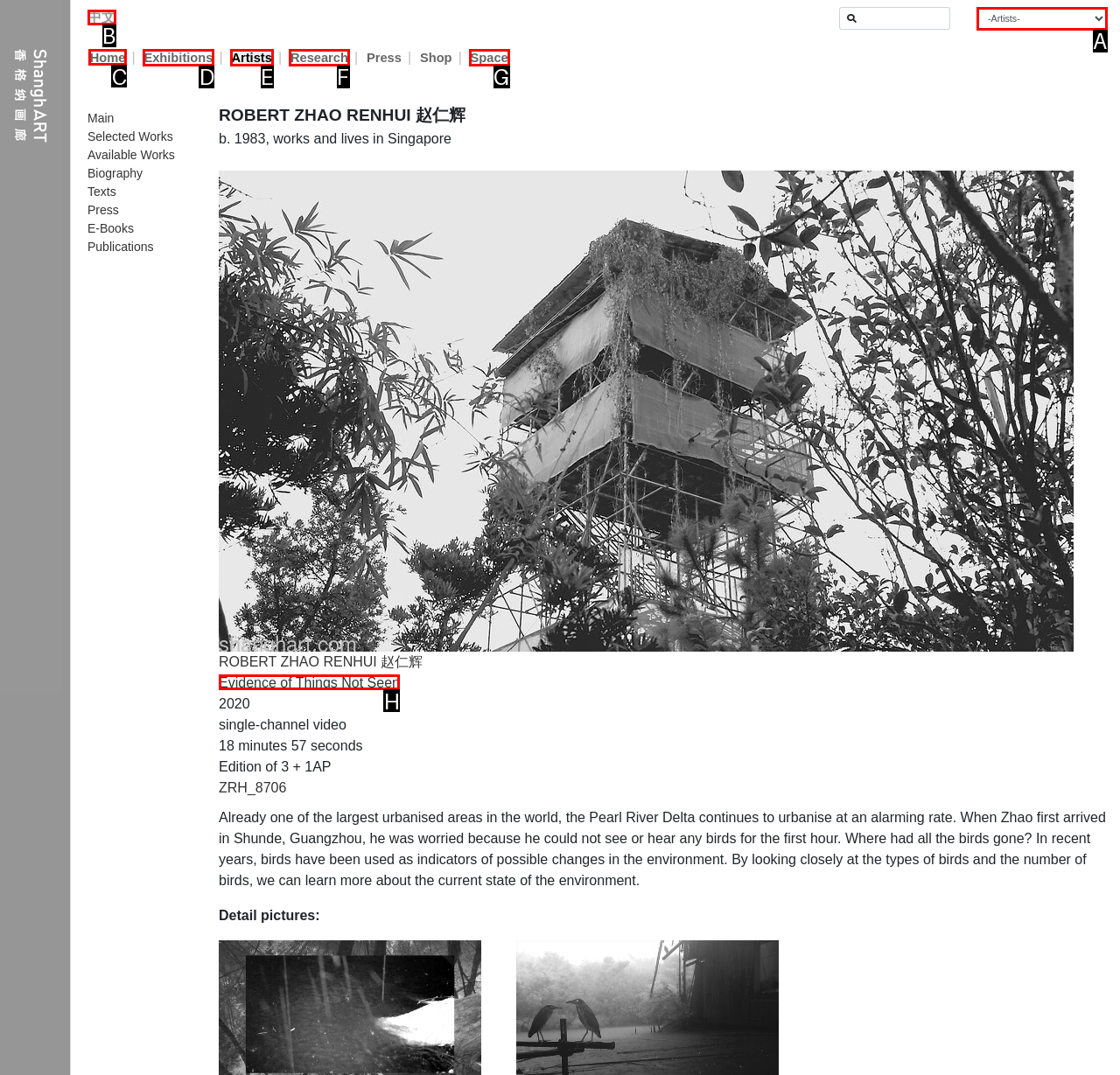Identify which HTML element should be clicked to fulfill this instruction: Go to Home Reply with the correct option's letter.

C